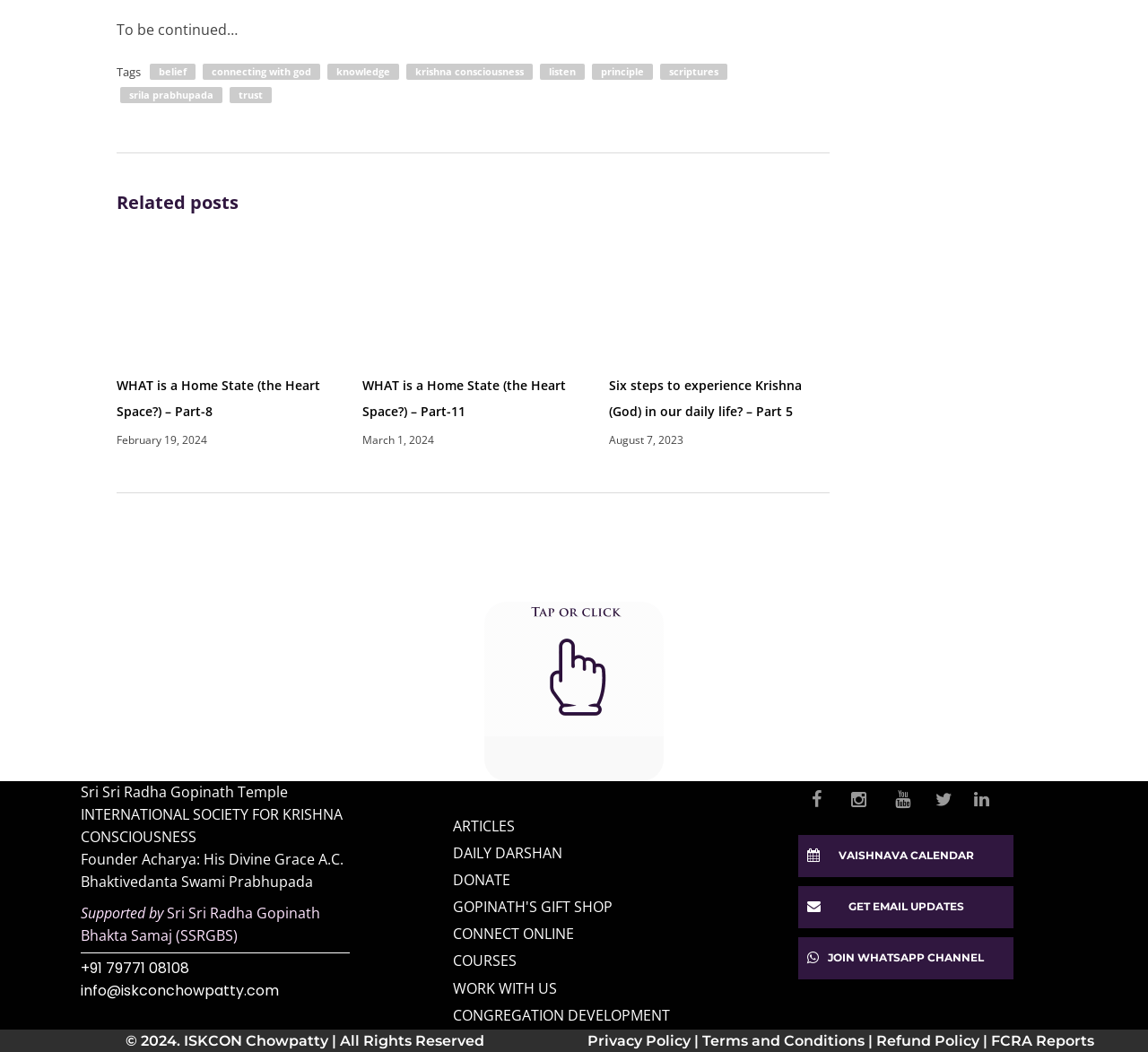Please specify the bounding box coordinates of the clickable section necessary to execute the following command: "Get email updates".

[0.695, 0.842, 0.883, 0.882]